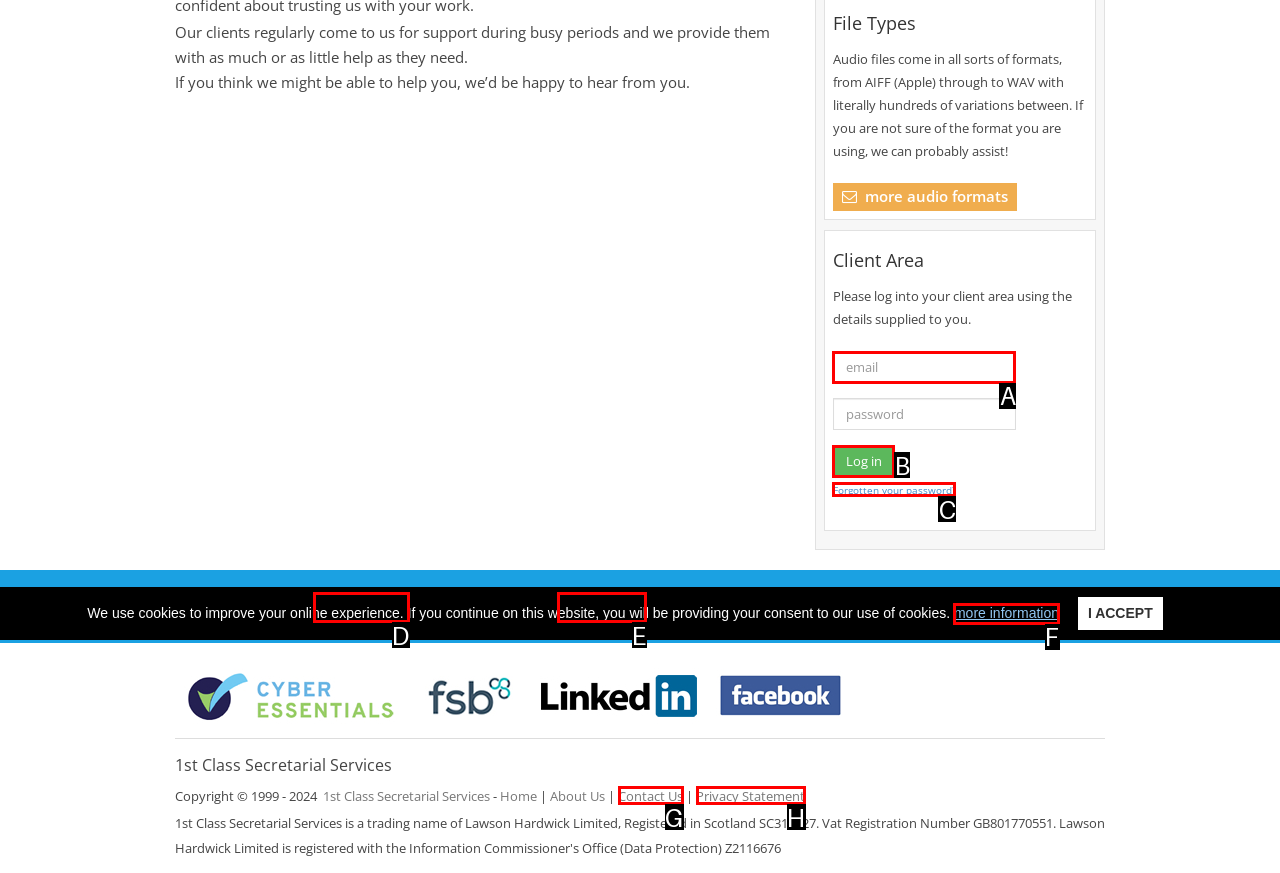Please identify the UI element that matches the description: Privacy Statement
Respond with the letter of the correct option.

H